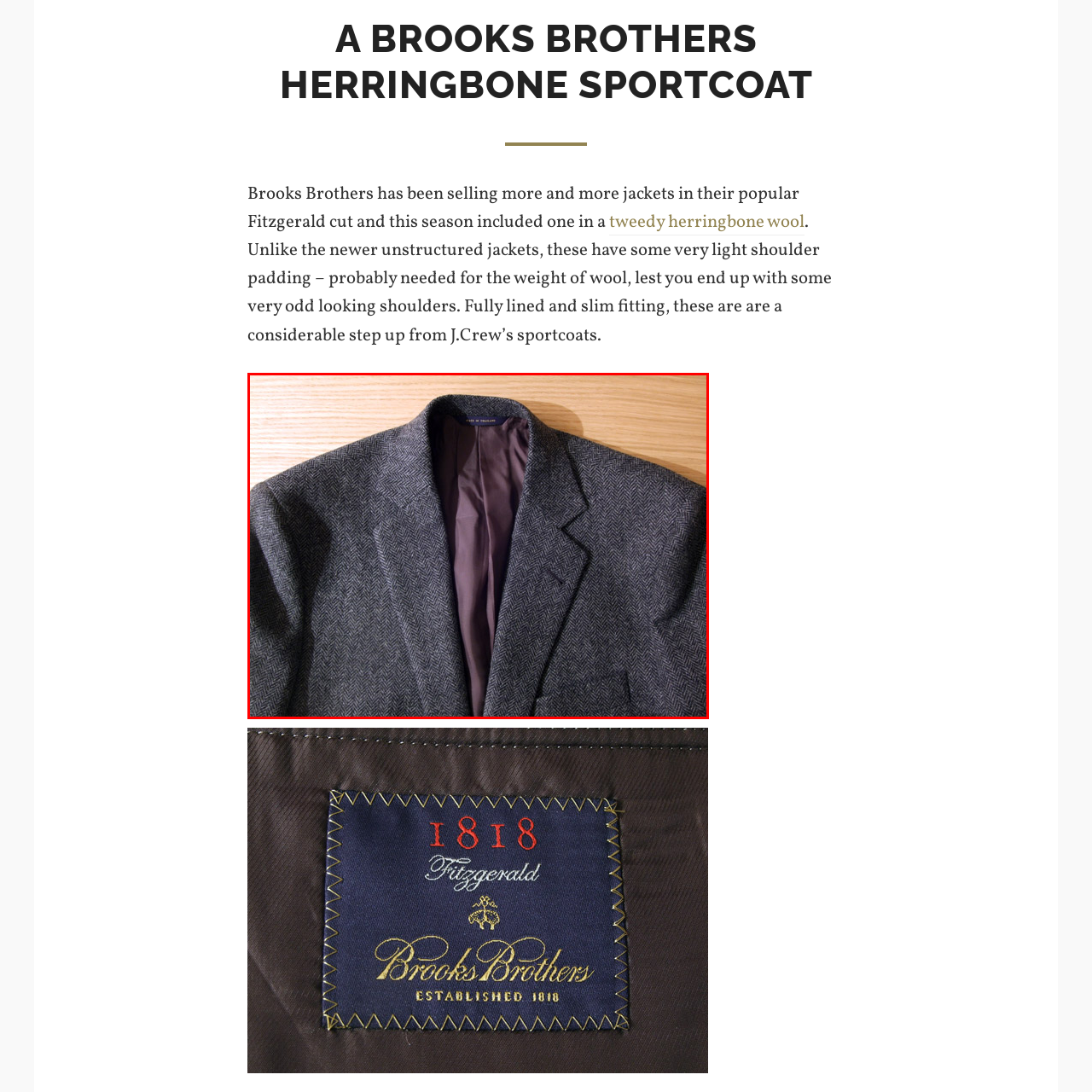Please concentrate on the part of the image enclosed by the red bounding box and answer the following question in detail using the information visible: What is the purpose of the light shoulder padding?

The caption explains that the light shoulder padding is used to 'blend traditional craftsmanship with a modern, slim fit', implying that the padding is intended to create a balance between classic tailoring techniques and a contemporary, streamlined silhouette.